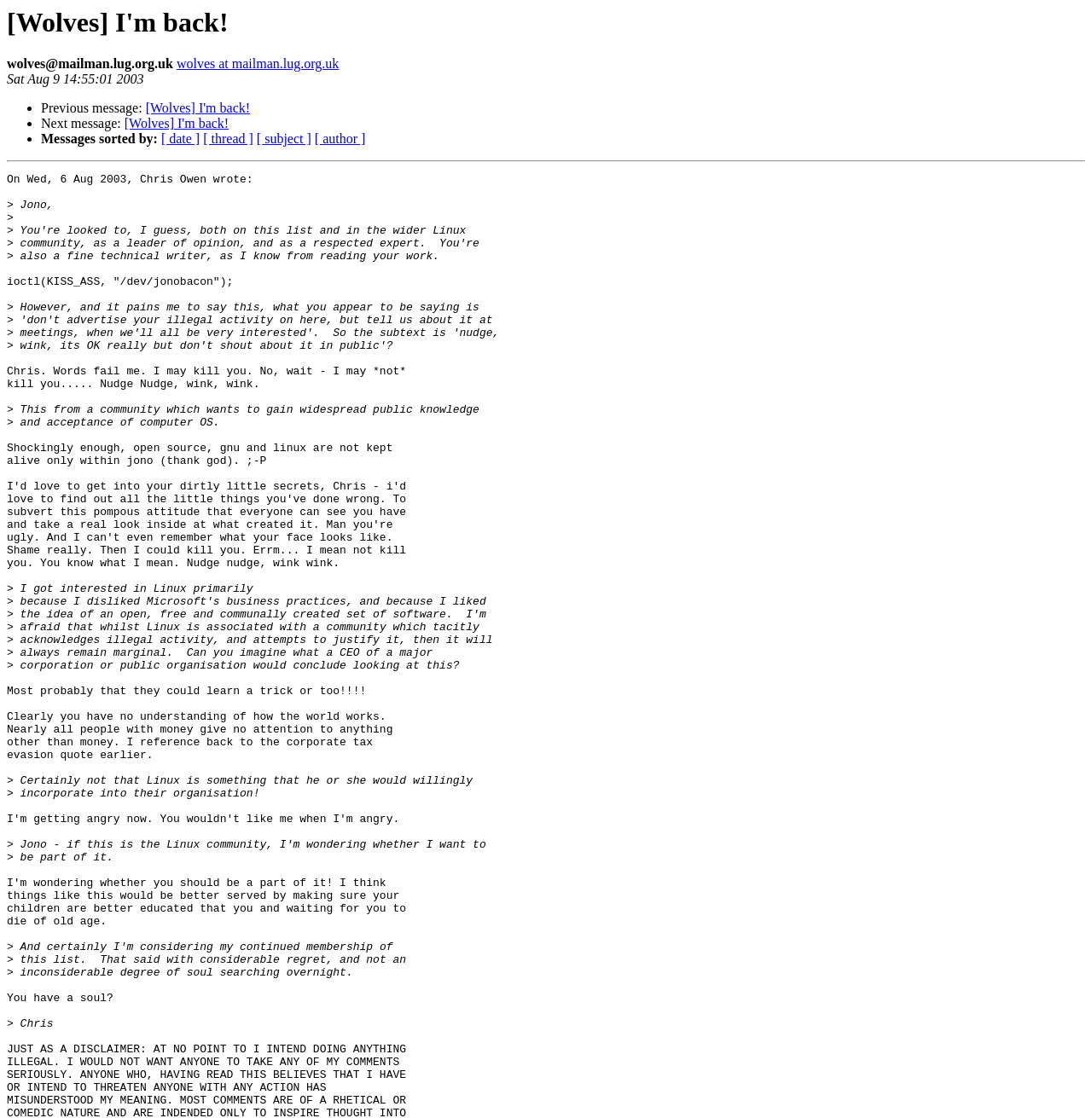Offer a comprehensive description of the webpage’s content and structure.

This webpage appears to be an archived email thread from a mailing list, with the title "[Wolves] I'm back!" at the top. Below the title, there is a heading with the same text, followed by the email address "wolves@mailman.lug.org.uk" and a link to the same email address.

On the left side of the page, there are several list markers (•) with corresponding links and text, including "Previous message:", "Next message:", and "Messages sorted by:", which suggests that this is a threaded conversation.

The main content of the page is a long email thread, with multiple paragraphs of text. The email is a discussion between several individuals, with quotes and responses to each other's messages. The conversation appears to be about the perception of the Linux community and its association with illegal activities.

Throughout the email thread, there are several links, including "[ date ]", "[ thread ]", "[ subject ]", and "[ author ]", which are likely navigation links to sort the messages by different criteria.

At the bottom of the page, there is a horizontal separator line, which separates the email thread from the rest of the page.